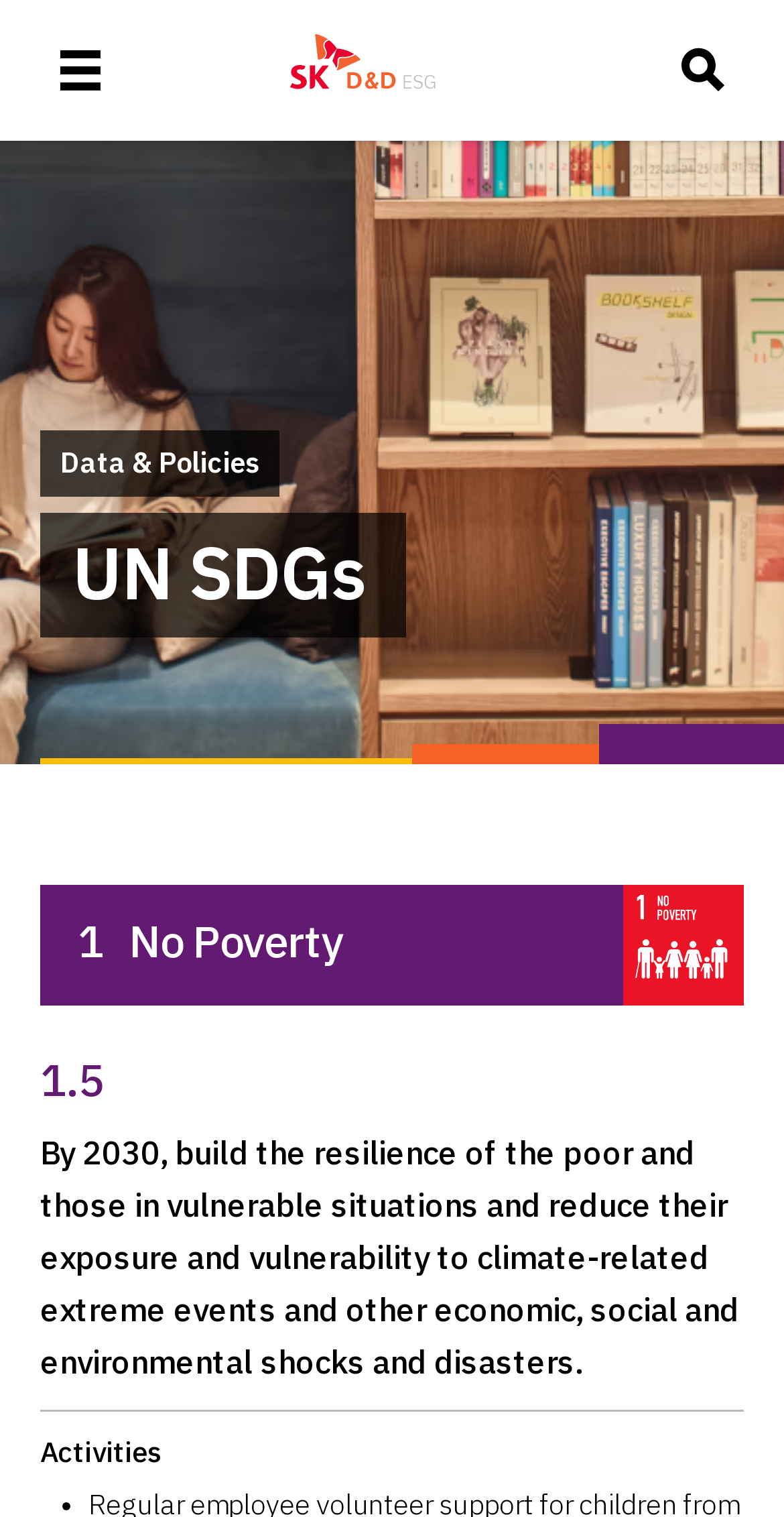Identify the bounding box coordinates for the UI element described as: "title="Open search modal"". The coordinates should be provided as four floats between 0 and 1: [left, top, right, bottom].

[0.856, 0.025, 0.938, 0.068]